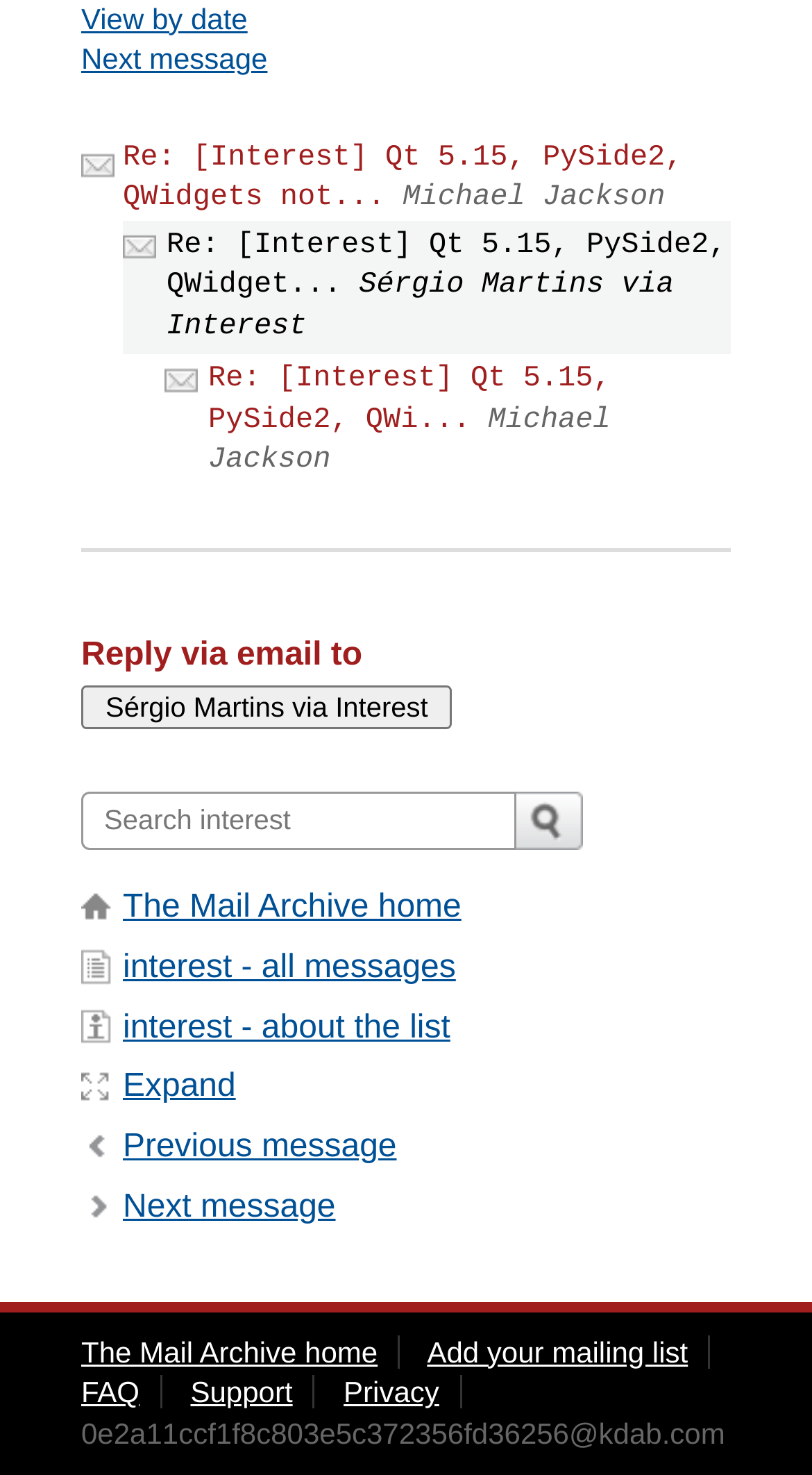Identify the bounding box coordinates of the region that needs to be clicked to carry out this instruction: "Reply via email to". Provide these coordinates as four float numbers ranging from 0 to 1, i.e., [left, top, right, bottom].

[0.1, 0.431, 0.9, 0.458]